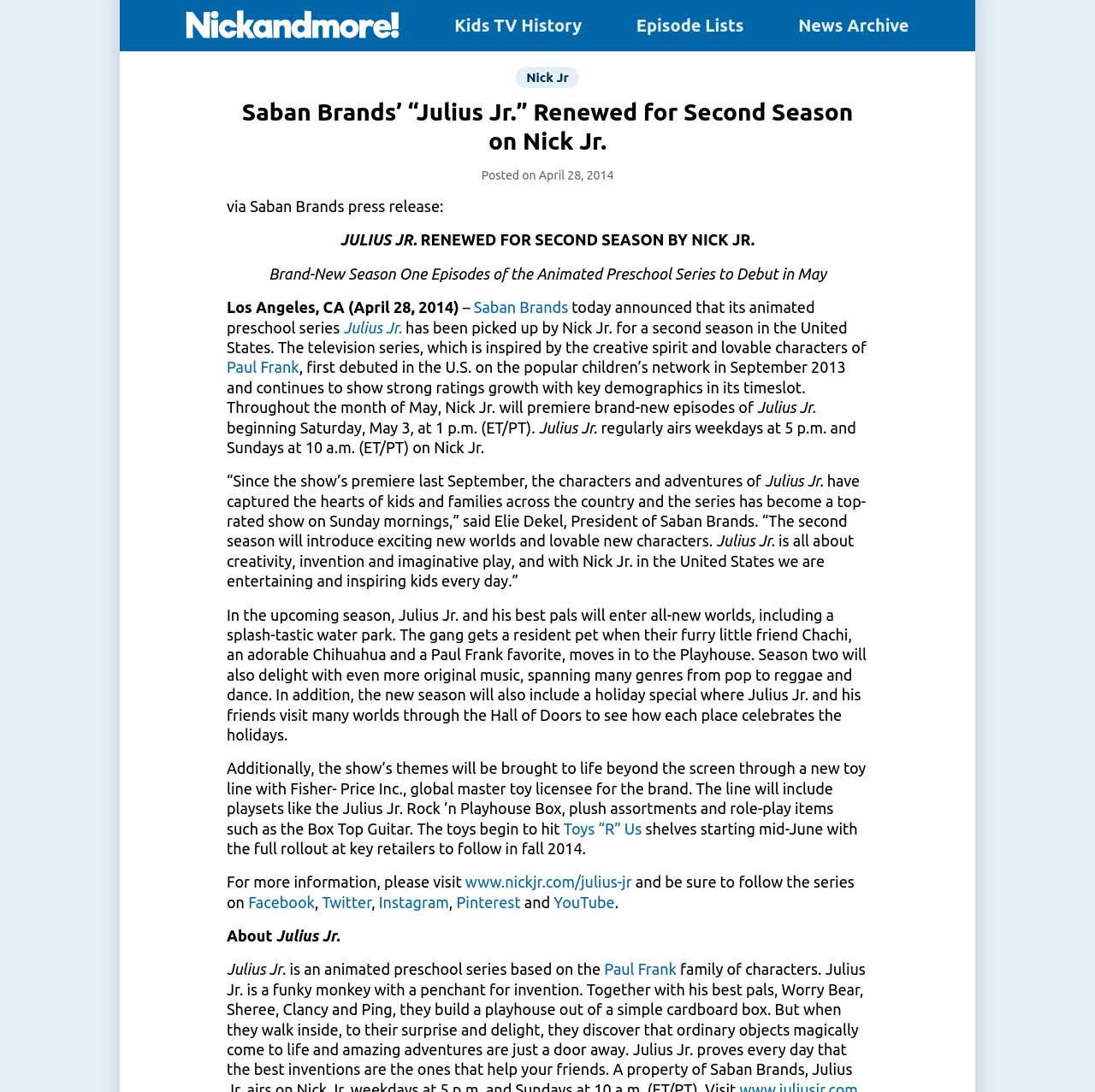Identify the bounding box coordinates for the UI element described as follows: "alt="Nickandmore! site logo" title="Nickandmore!"". Ensure the coordinates are four float numbers between 0 and 1, formatted as [left, top, right, bottom].

[0.17, 0.008, 0.365, 0.039]